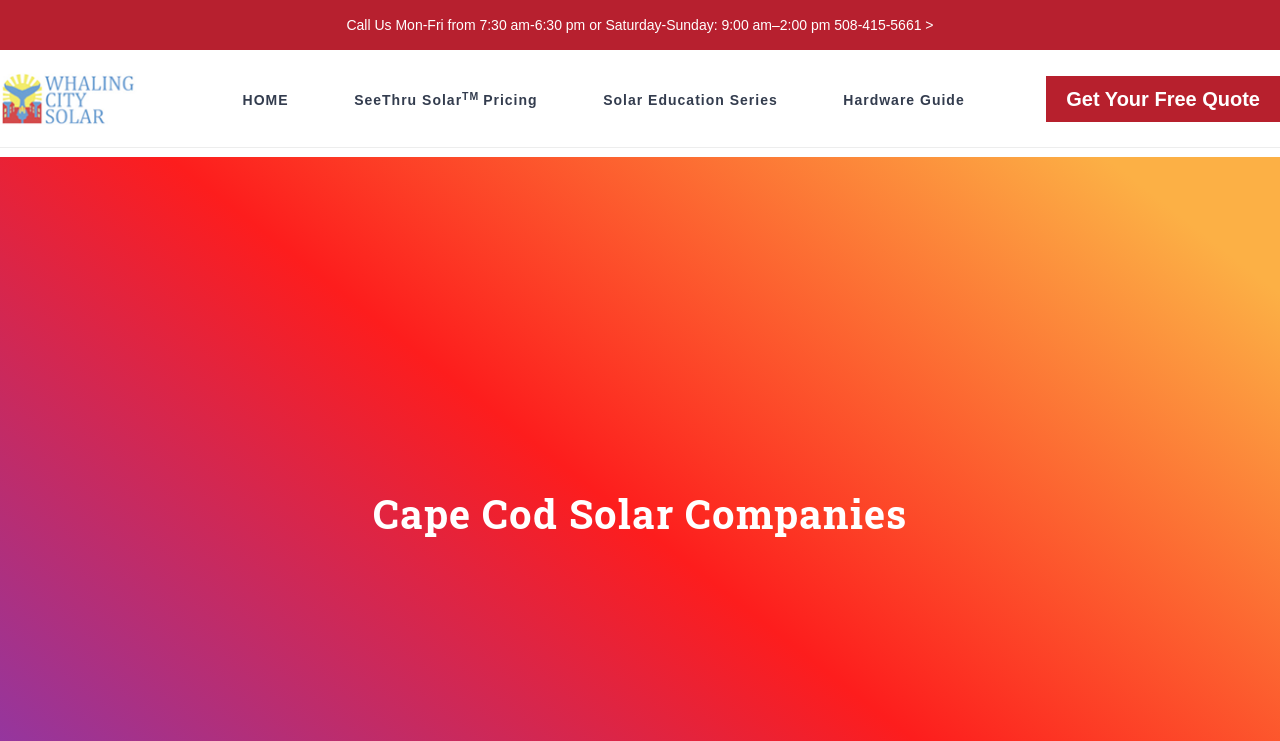What are the business hours?
Please provide a full and detailed response to the question.

I found the business hours by looking at the static text element with the text 'Call Us Mon-Fri from 7:30 am-6:30 pm or Saturday-Sunday: 9:00 am–2:00 pm'.